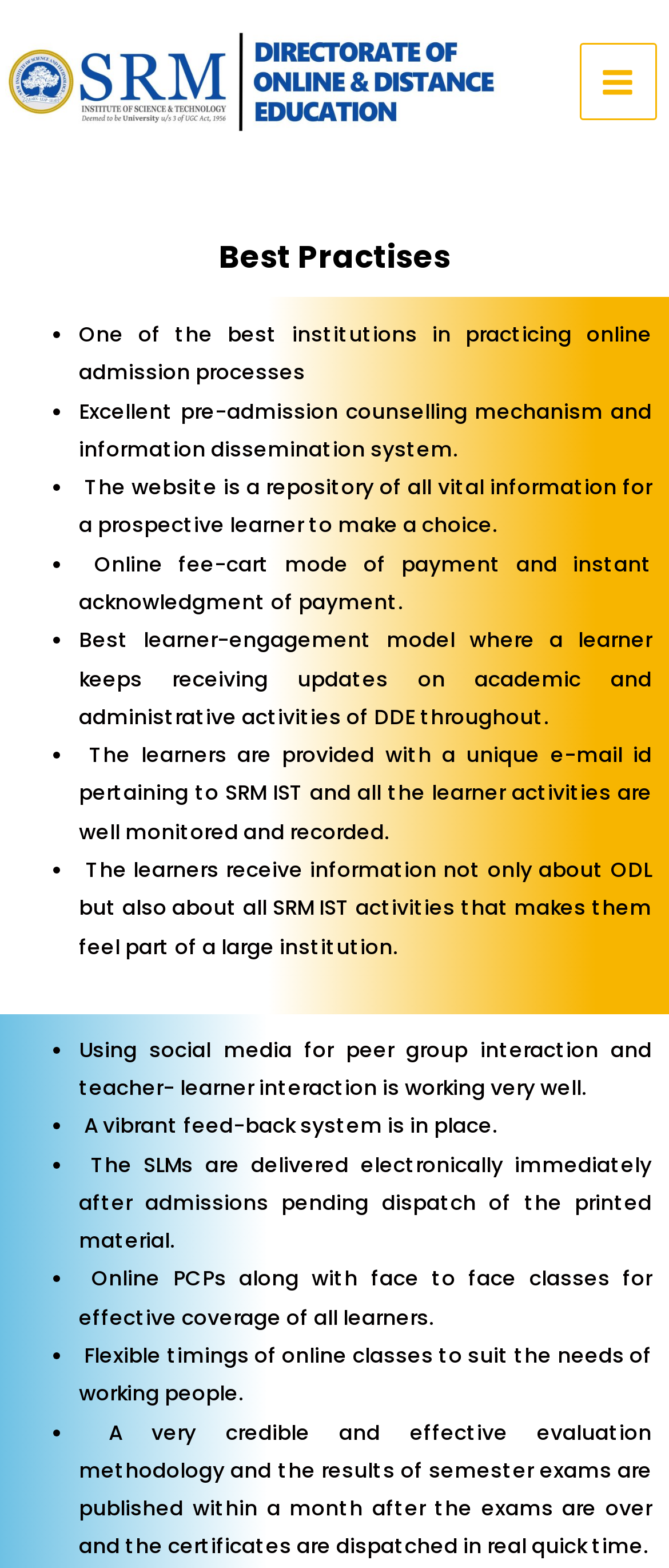Identify the bounding box of the UI component described as: "Main Menu".

[0.865, 0.027, 0.981, 0.077]